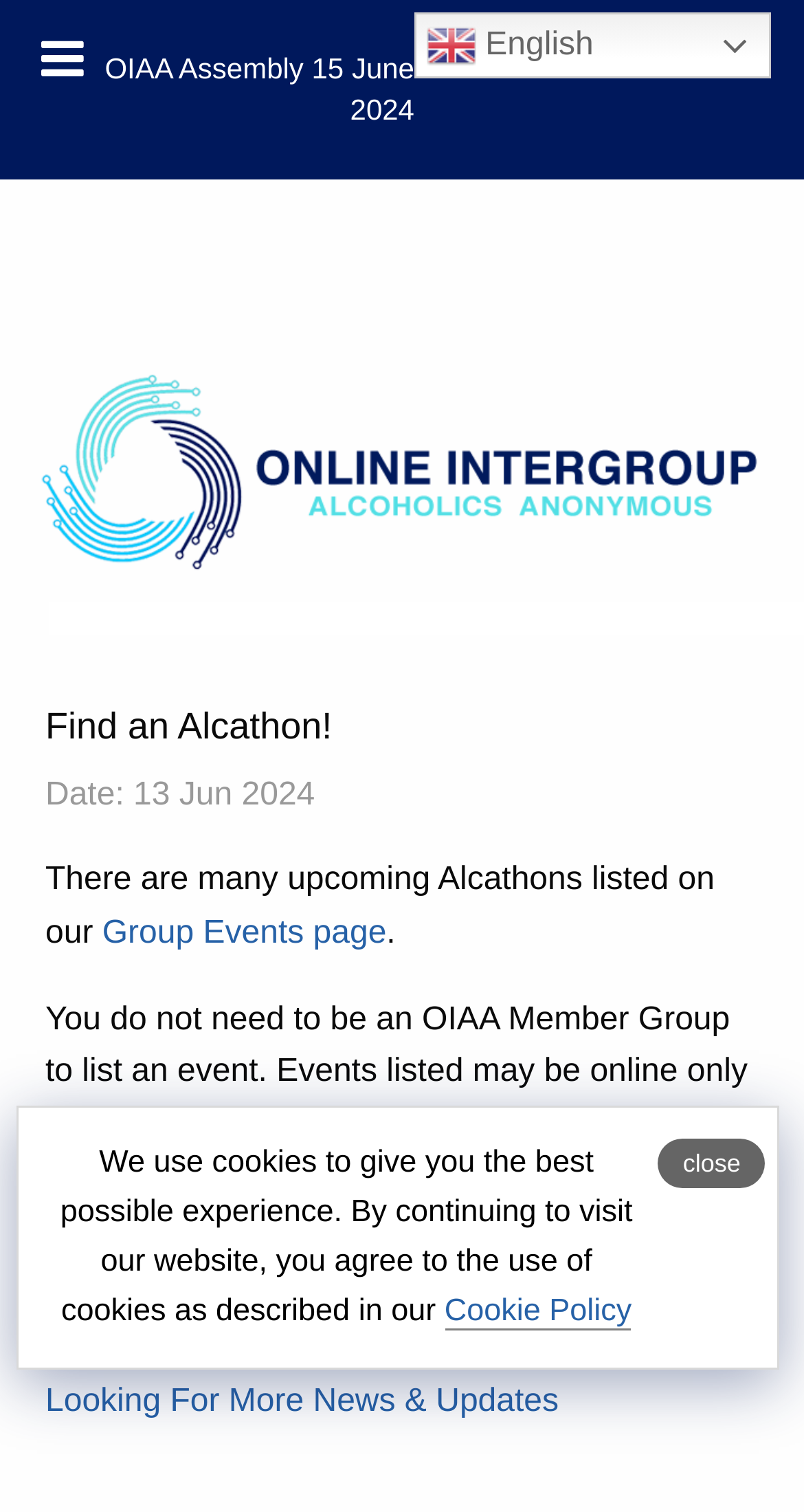What type of events are listed on this website?
Provide a thorough and detailed answer to the question.

According to the webpage, the website lists online and hybrid events, which are a combination of in-person and online events. It does not list in-person only events or events for other 12-step programs.